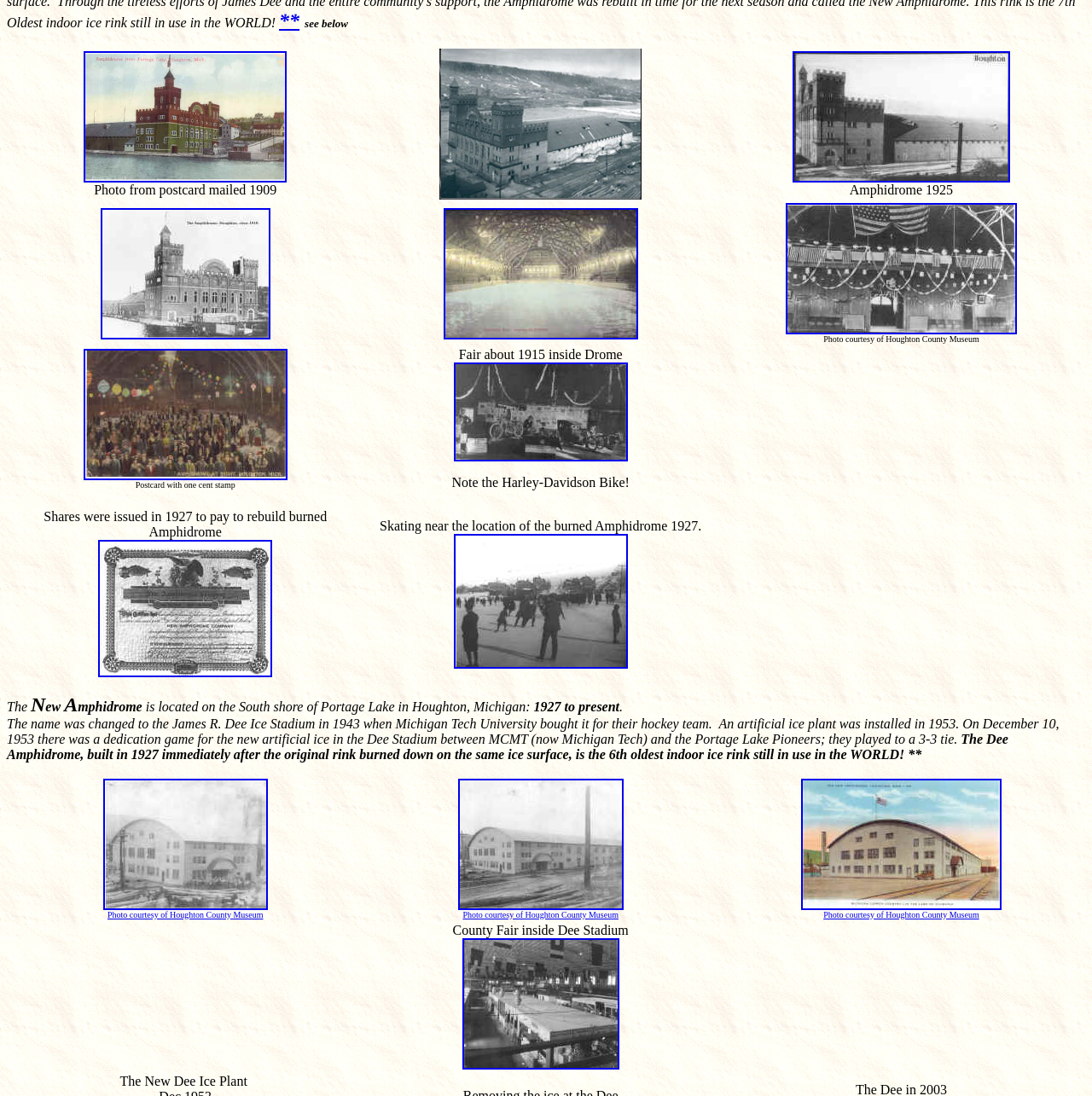What is the name of the stadium?
Please provide a single word or phrase in response based on the screenshot.

Dee Stadium